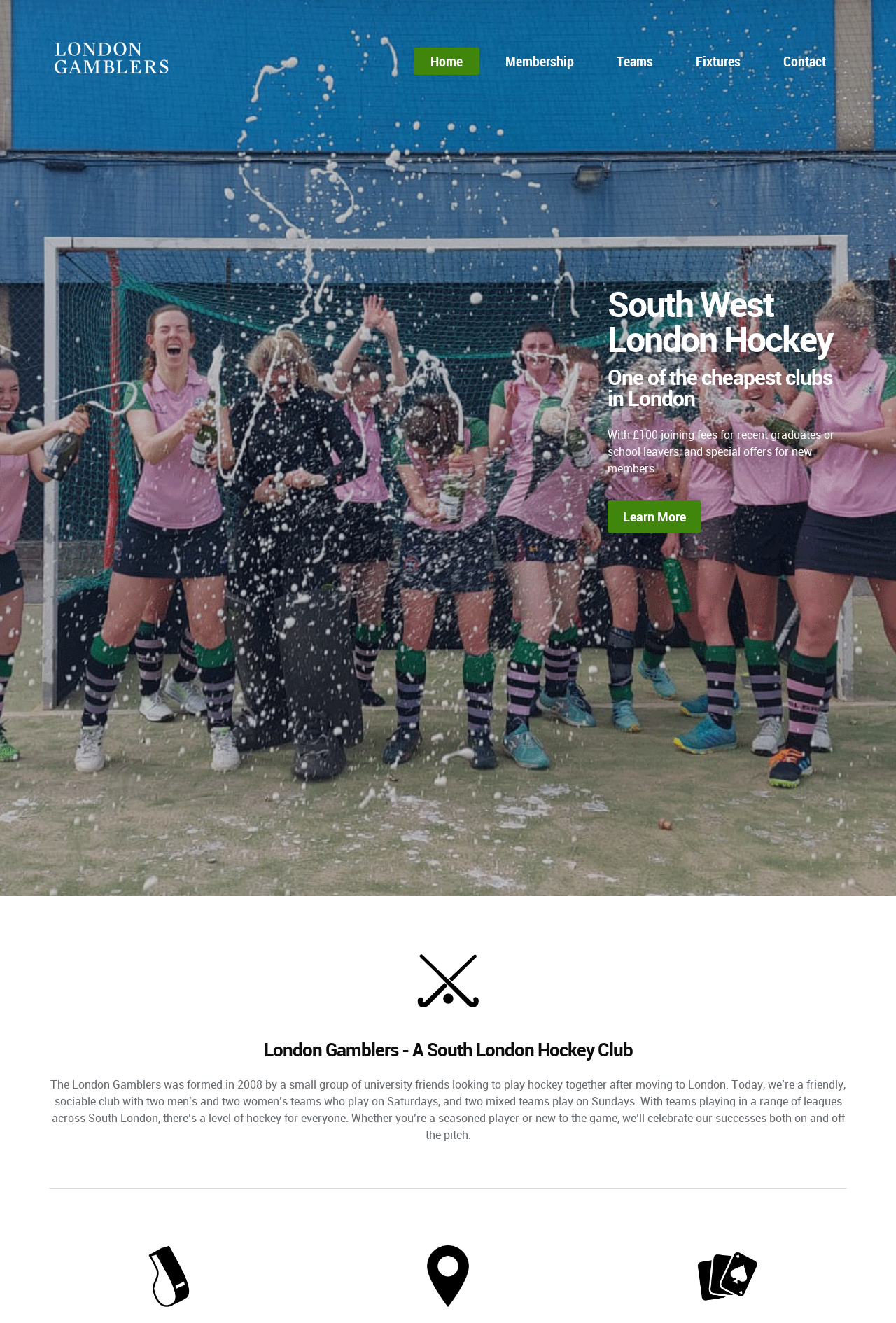What is the joining fee for recent graduates or school leavers?
Based on the content of the image, thoroughly explain and answer the question.

The text 'With £100 joining fees for recent graduates or school leavers, and special offers for new members.' explicitly states the joining fee for recent graduates or school leavers.